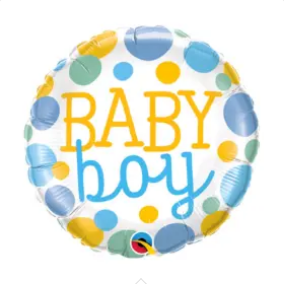Provide a short answer to the following question with just one word or phrase: What is the purpose of the balloon?

Decoration